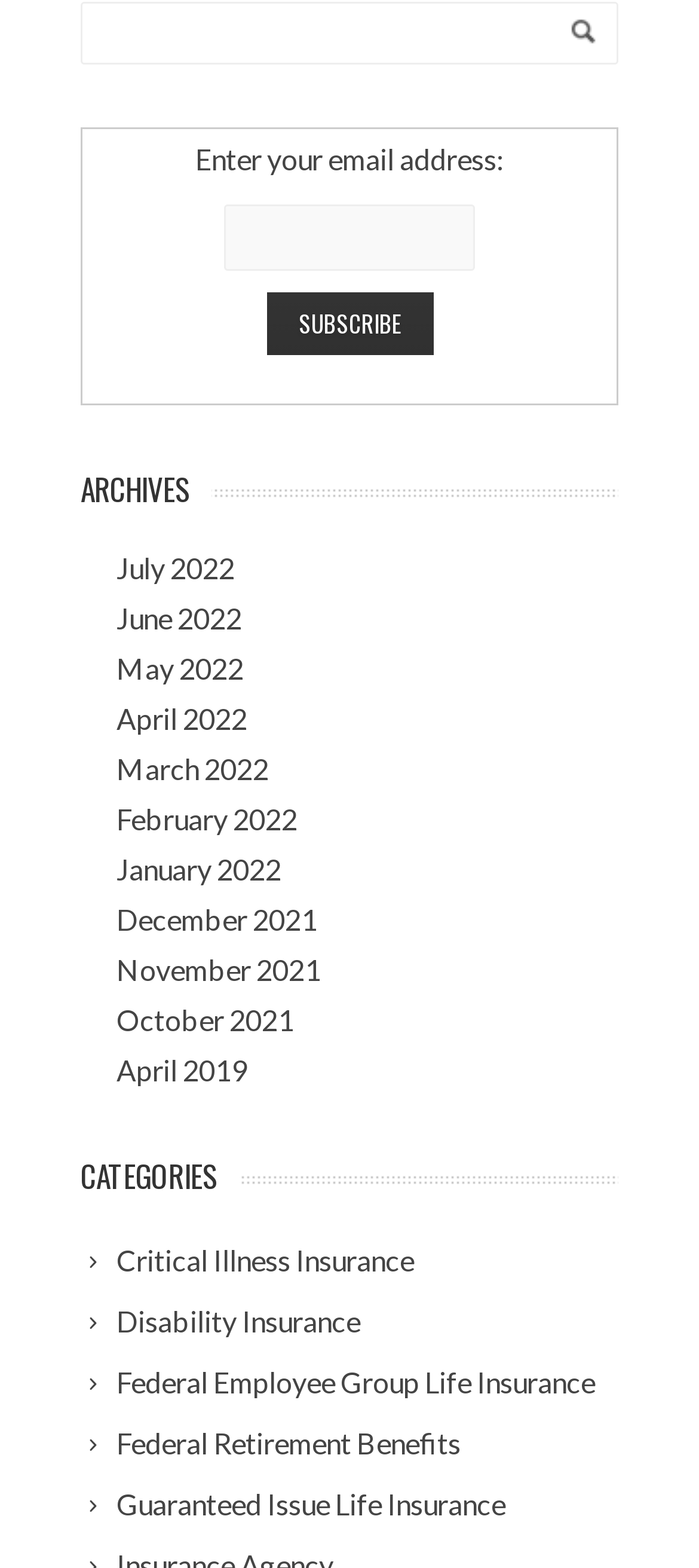Use the details in the image to answer the question thoroughly: 
How many textboxes are on the page?

I counted the number of textboxes on the page, which are the first textbox with the description 'search' and the second textbox below the 'Enter your email address:' text, totaling 2 textboxes.